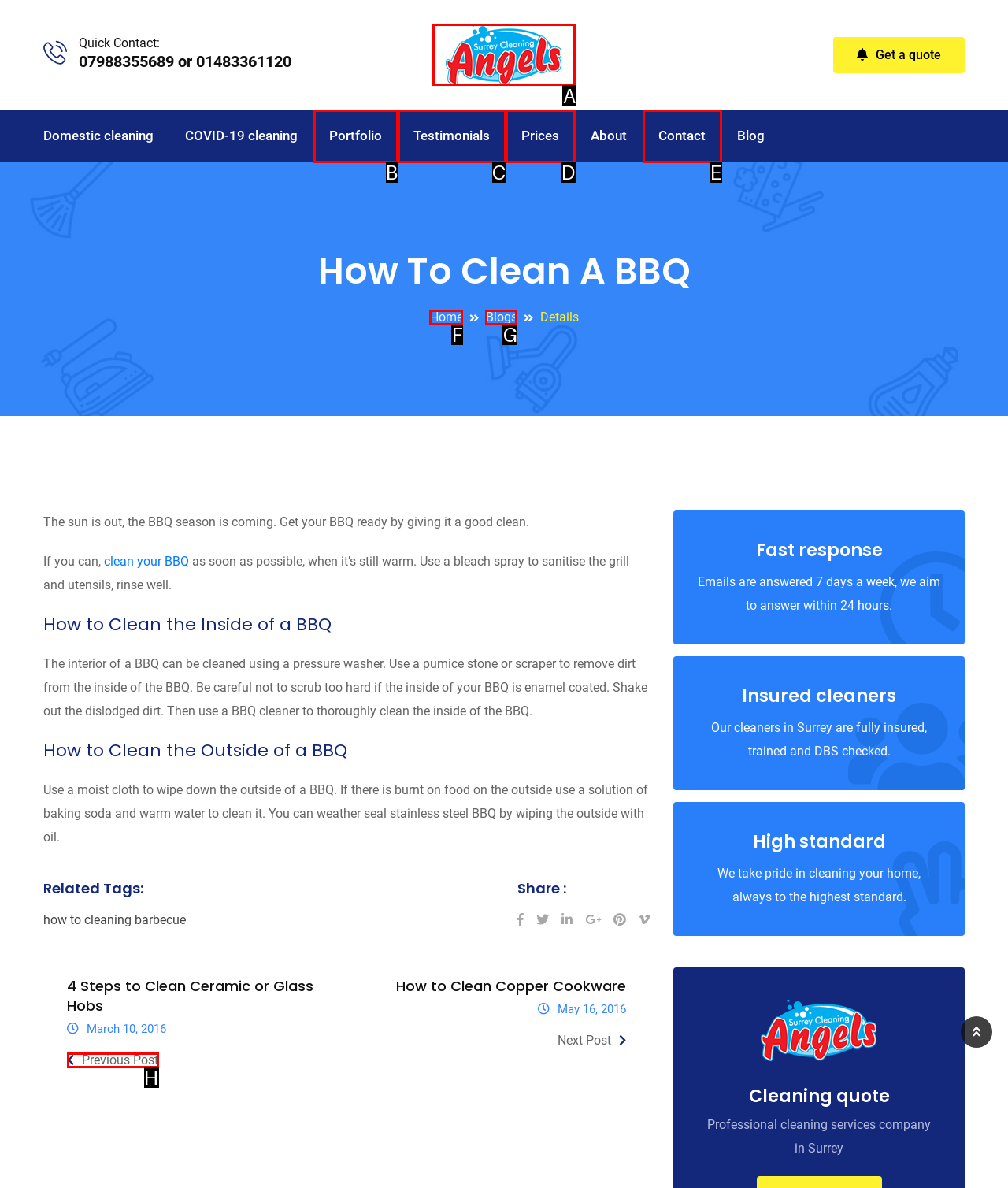Tell me which one HTML element I should click to complete the following task: Click the 'logo' Answer with the option's letter from the given choices directly.

A